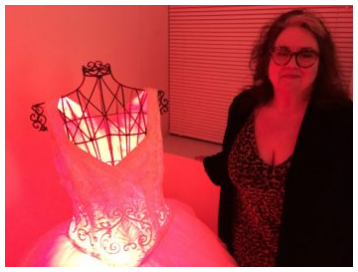Could you please study the image and provide a detailed answer to the question:
What is the dominant color of the lighting in the room?

The caption specifically states that the bridal gown is illuminated by soft pink lights, which creates a warm glow and enhances the dreamlike quality of the room.